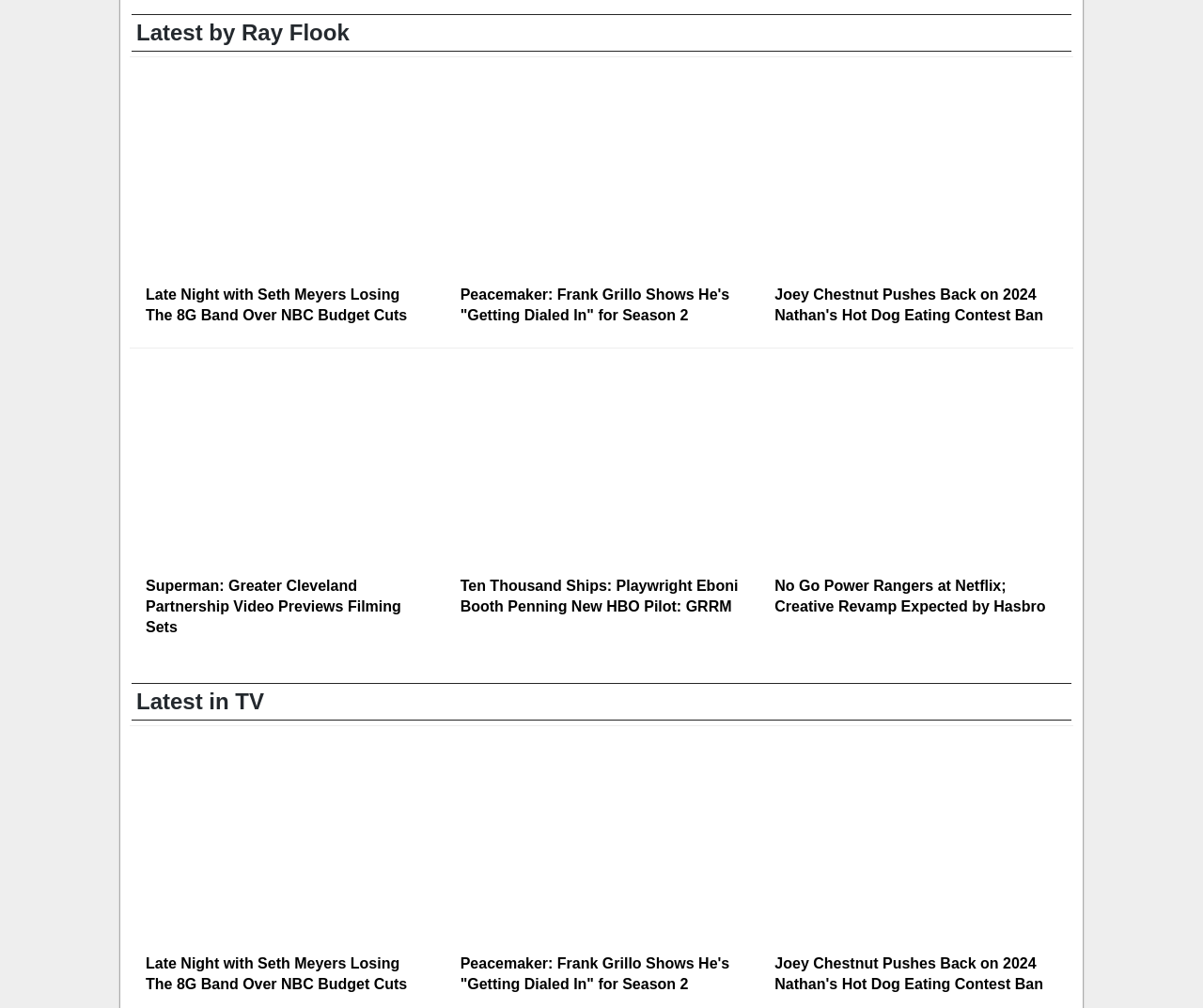What is the name of the author of the latest articles? Refer to the image and provide a one-word or short phrase answer.

Ray Flook